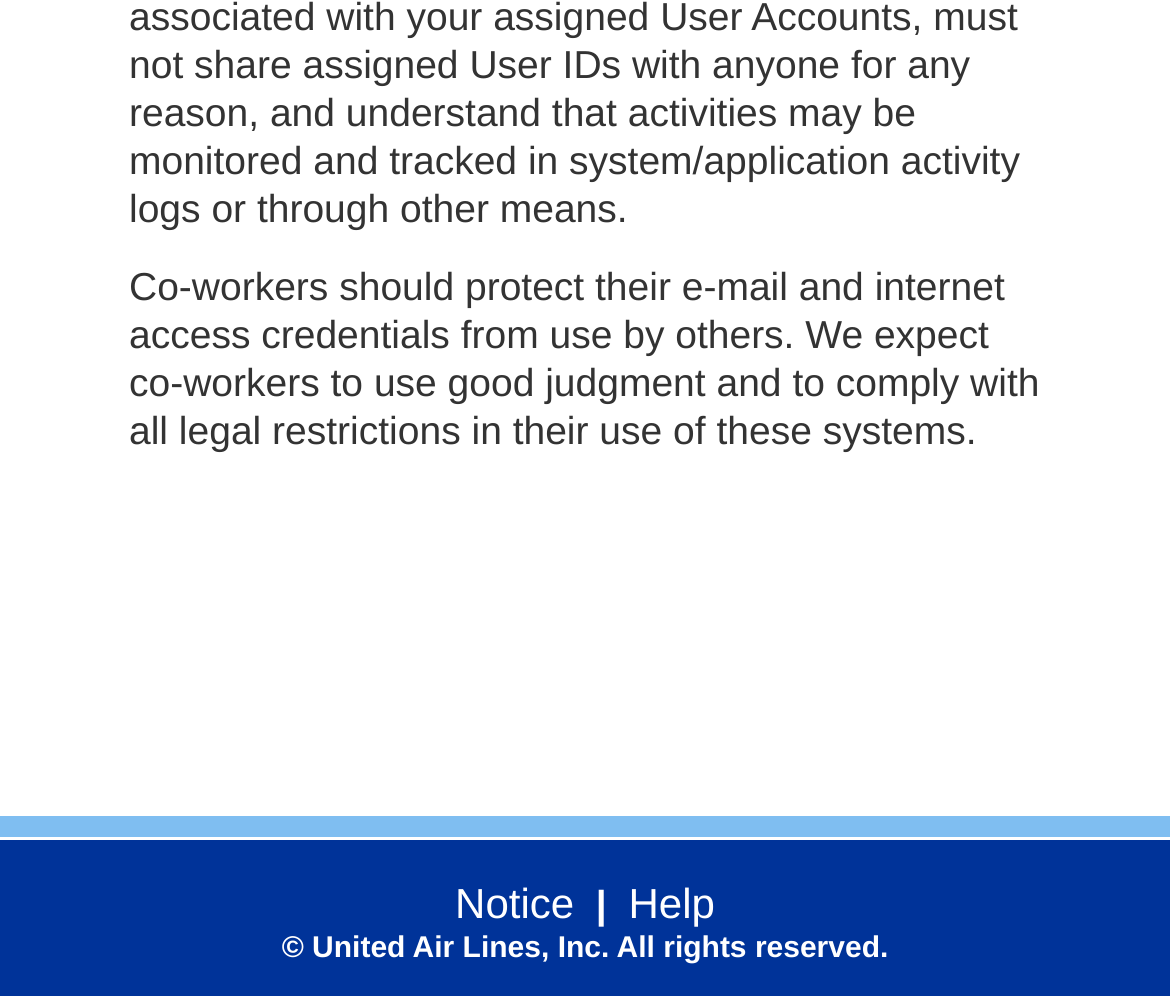Provide the bounding box coordinates of the HTML element described as: "title="Fraudsters target Total gas buyers"". The bounding box coordinates should be four float numbers between 0 and 1, i.e., [left, top, right, bottom].

None